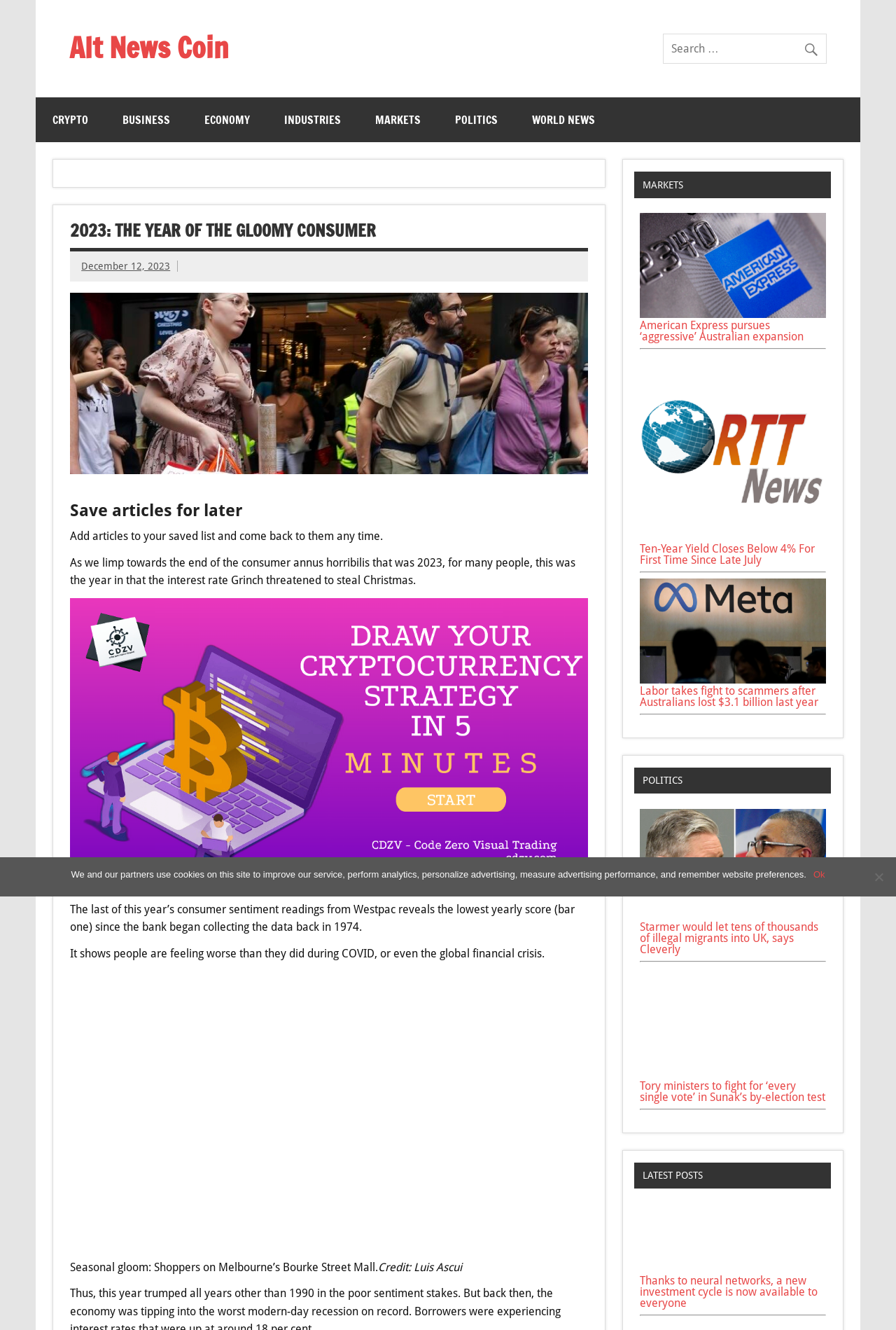Kindly respond to the following question with a single word or a brief phrase: 
What is the author of the image on Melbourne’s Bourke Street Mall?

Luis Ascui